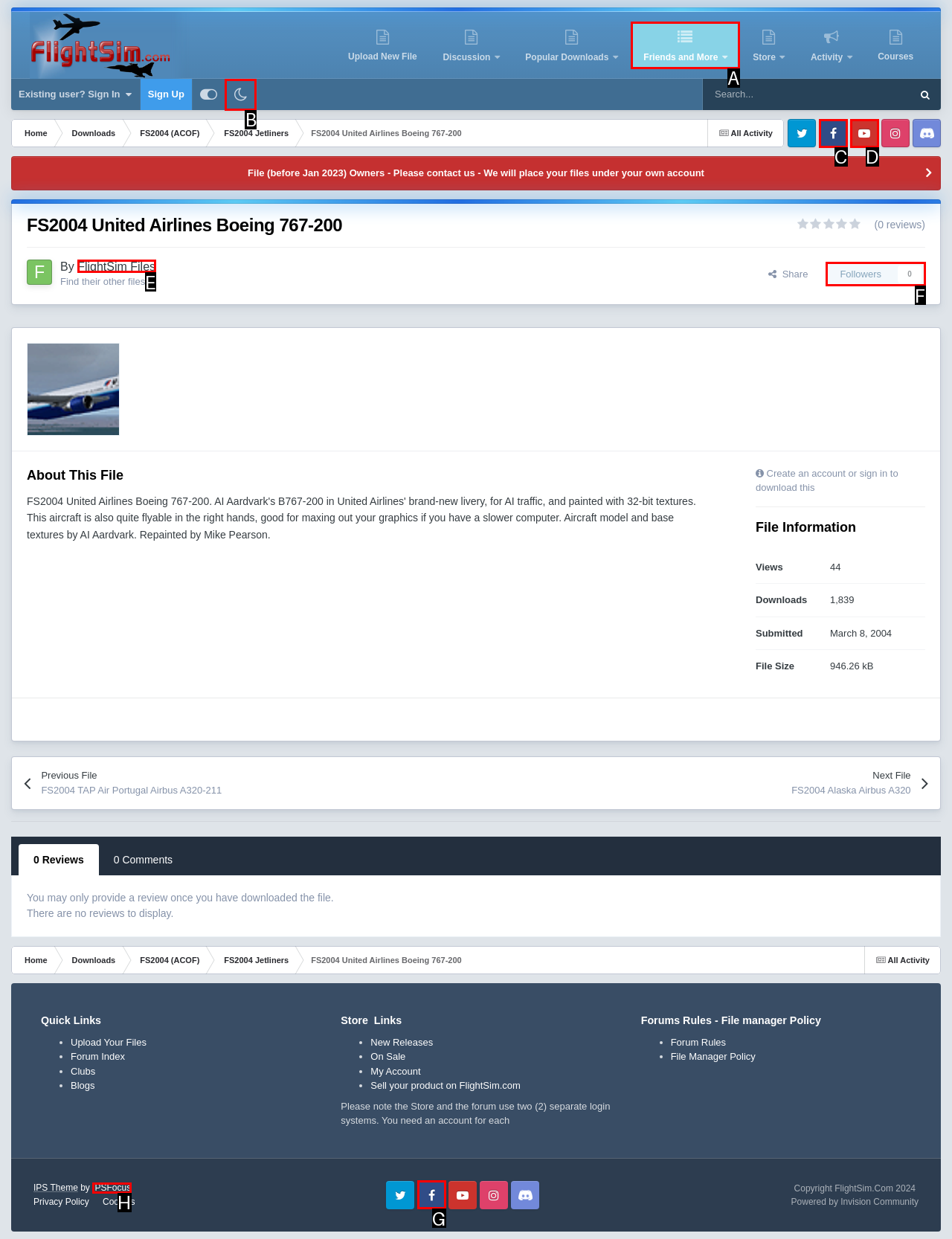Determine the HTML element that aligns with the description: Followers 0
Answer by stating the letter of the appropriate option from the available choices.

F